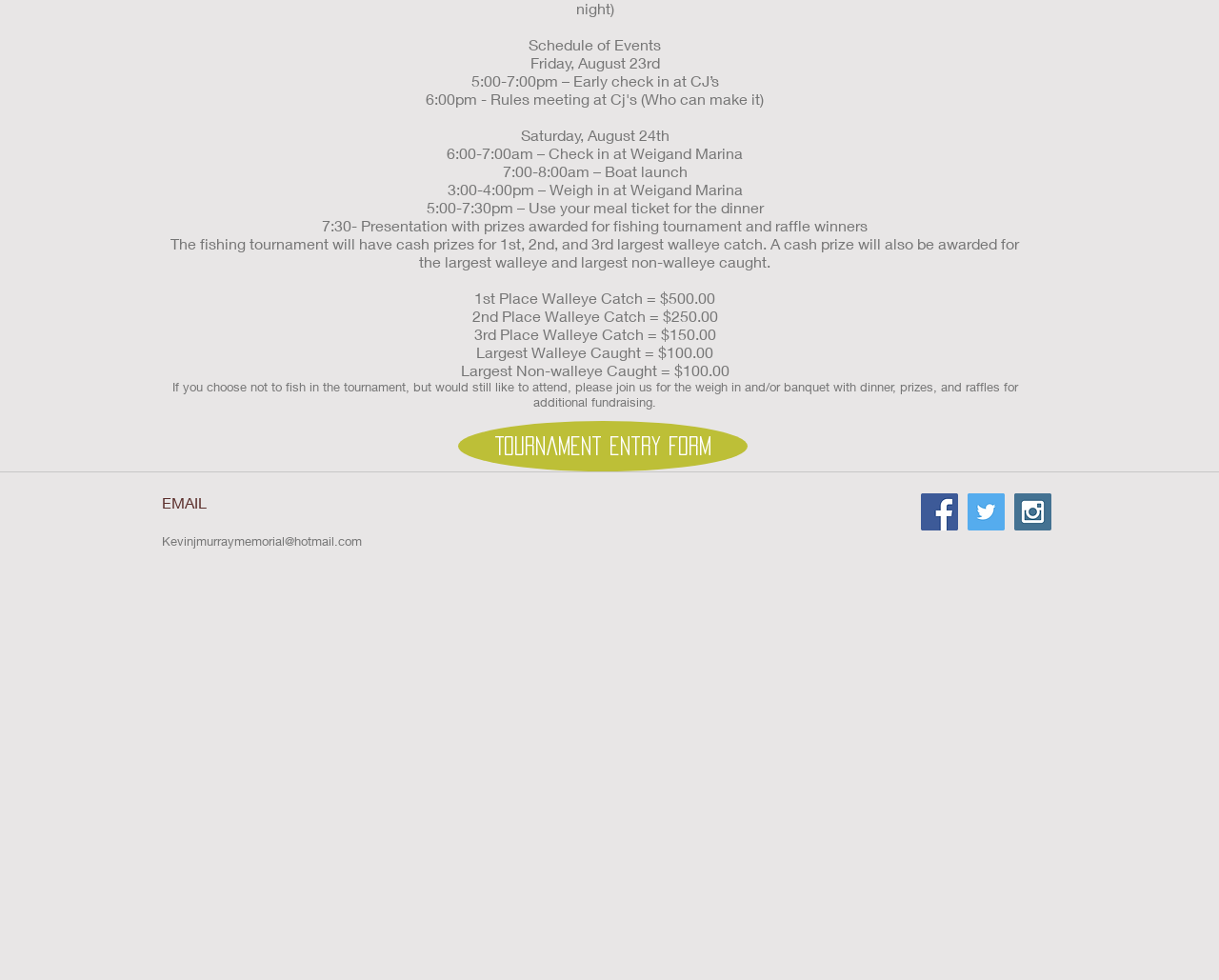Ascertain the bounding box coordinates for the UI element detailed here: "Tournament Entry Form". The coordinates should be provided as [left, top, right, bottom] with each value being a float between 0 and 1.

[0.376, 0.43, 0.613, 0.481]